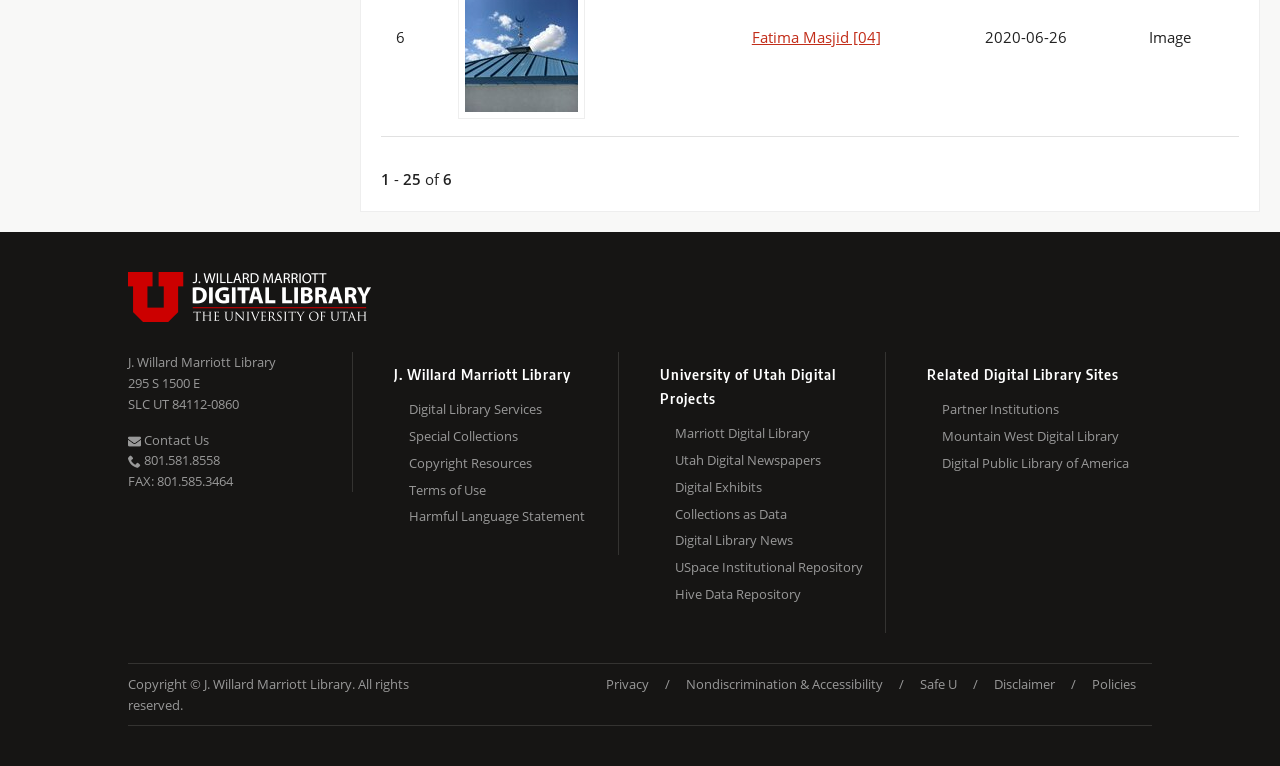Provide the bounding box coordinates of the HTML element described as: "Digital Public Library of America". The bounding box coordinates should be four float numbers between 0 and 1, i.e., [left, top, right, bottom].

[0.736, 0.587, 0.9, 0.622]